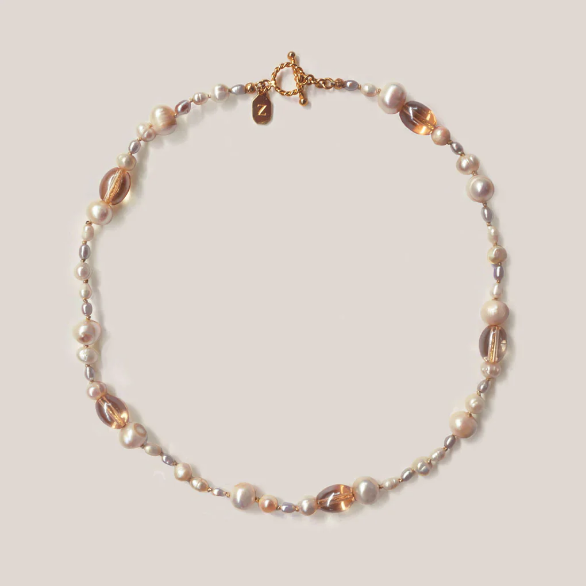Provide a comprehensive description of the image.

This exquisite Illume Gold Necklace from Iza Jewelry features a stunning array of baroque freshwater pearls interspersed with sun-kissed golden glass beads. The handcrafted design showcases the unique beauty of each pearl, highlighting their irregularities and folds that make every piece one-of-a-kind. The necklace is elegantly knotted with luxurious silver or gold cord, ensuring both style and comfort. Fastened with a handcrafted toggle clasp, this necklace is perfect for wearing alone for a classic look or layering with other necklaces for added adornment. It's an ideal choice for those who appreciate fine craftsmanship and want to make a statement with their accessories.